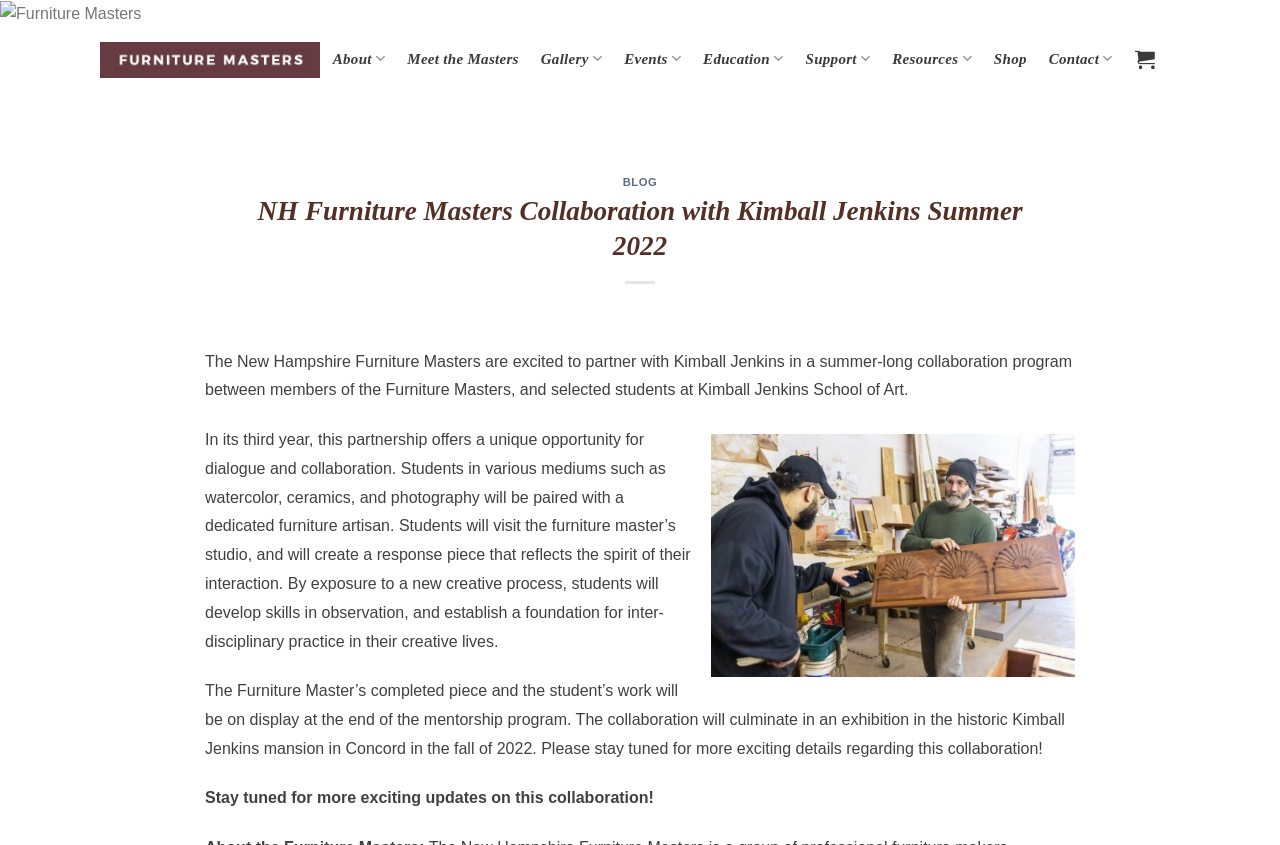What is the headline of the webpage?

NH Furniture Masters Collaboration with Kimball Jenkins Summer 2022